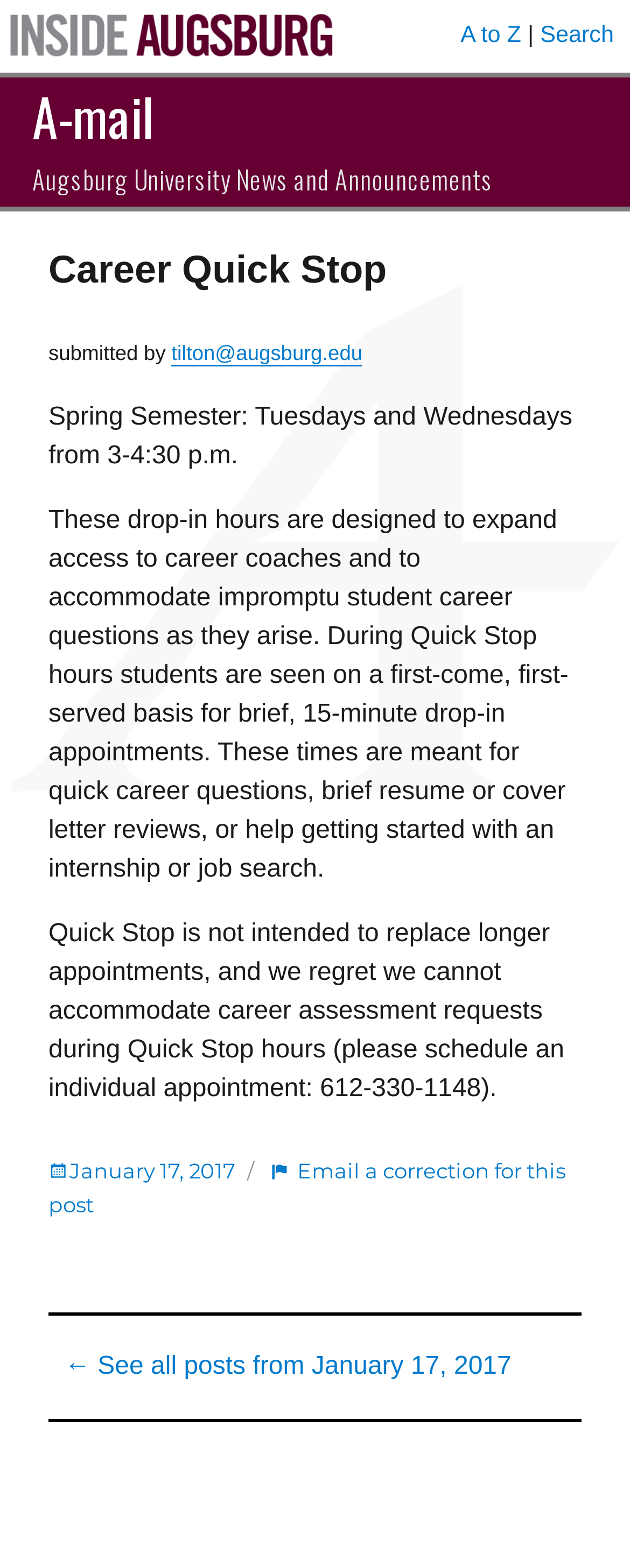Describe all the visual and textual components of the webpage comprehensively.

The webpage is titled "Career Quick Stop – A-mail" and appears to be a news article or announcement page. At the top, there are four links: "Inside Augsburg", "A to Z", a vertical bar, and "Search". Below these links, there is a section with a link to "A-mail" and a heading that reads "Augsburg University News and Announcements".

The main content of the page is an article with a heading "Career Quick Stop". The article is divided into sections, with the first section describing the purpose of the "Career Quick Stop" program, which offers drop-in hours for students to ask brief career questions or get help with resumes or job searches. The text explains that these sessions are meant to be brief and are not intended to replace longer appointments.

Below this section, there is a footer area with information about the post, including the date "January 17, 2017", and links to email a correction for the post and to see all posts from the same date. There are also several images on the page, including one with the text "Inside Augsburg".